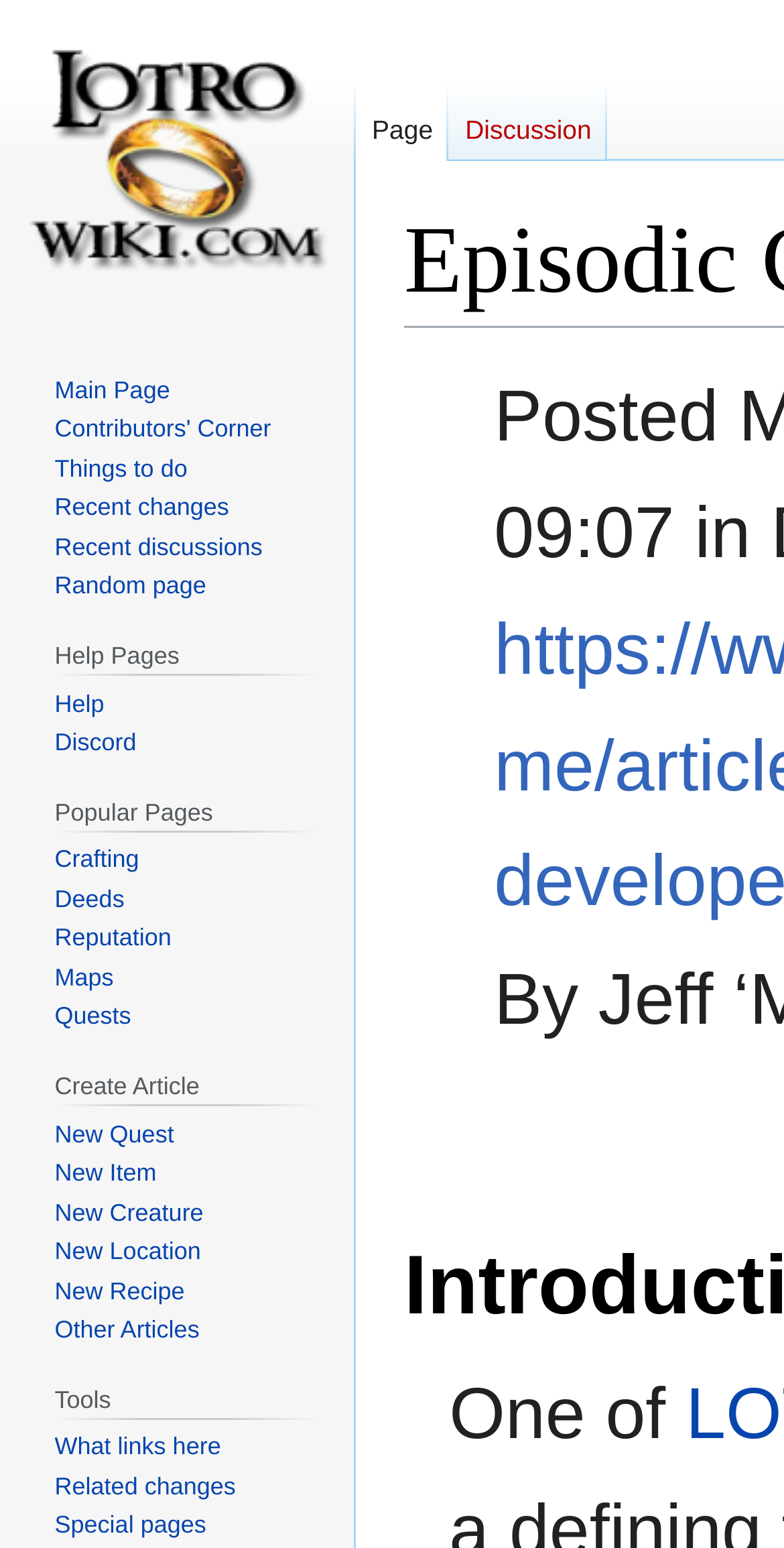Determine the bounding box coordinates of the element's region needed to click to follow the instruction: "View recent changes". Provide these coordinates as four float numbers between 0 and 1, formatted as [left, top, right, bottom].

[0.07, 0.319, 0.292, 0.337]